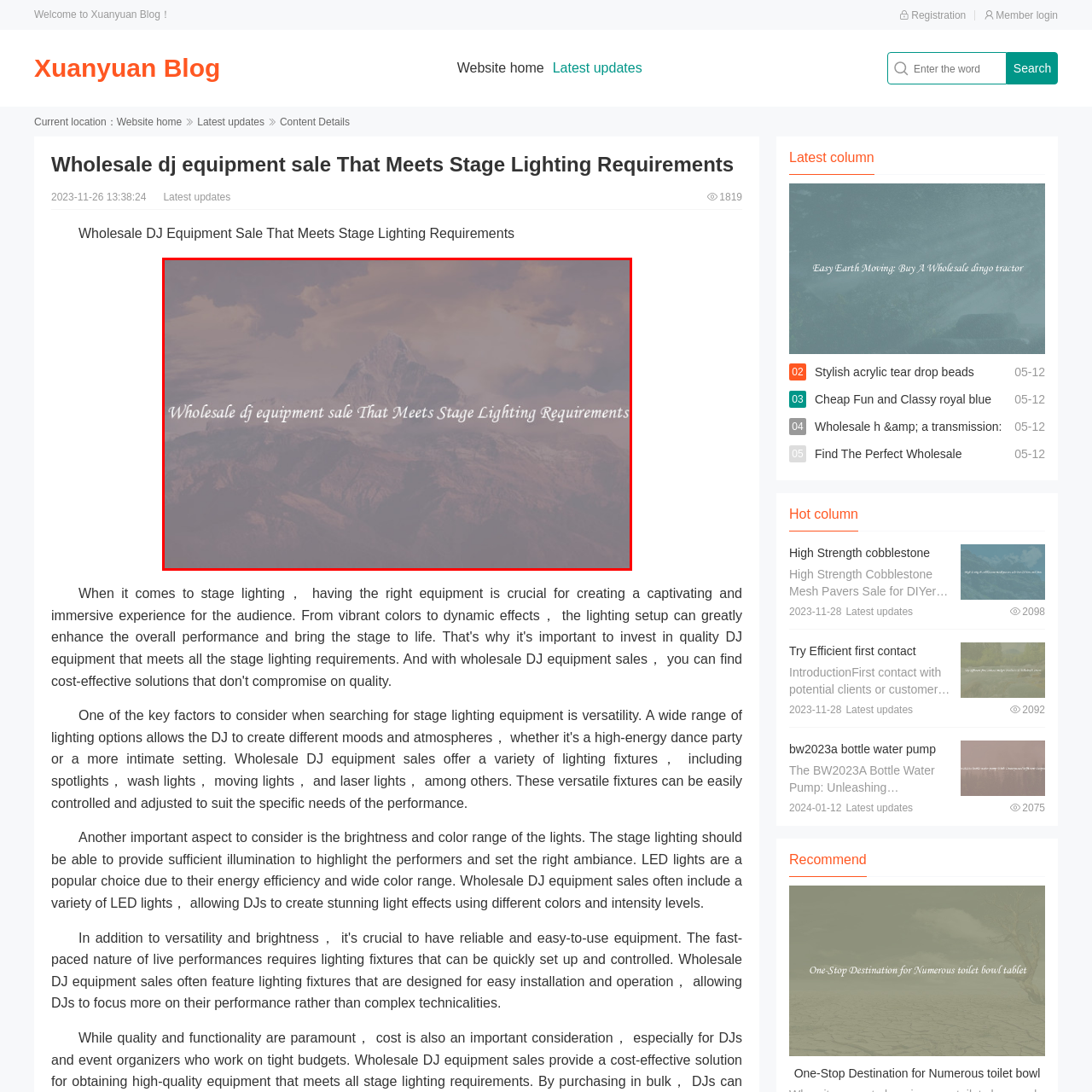What is the background of the image?
Observe the image inside the red-bordered box and offer a detailed answer based on the visual details you find.

The image has a scenic backdrop of mountains and soft clouds, which creates a serene landscape that enhances the theme of illumination and ambiance, emphasizing the harmonious blend of music and visual performance.